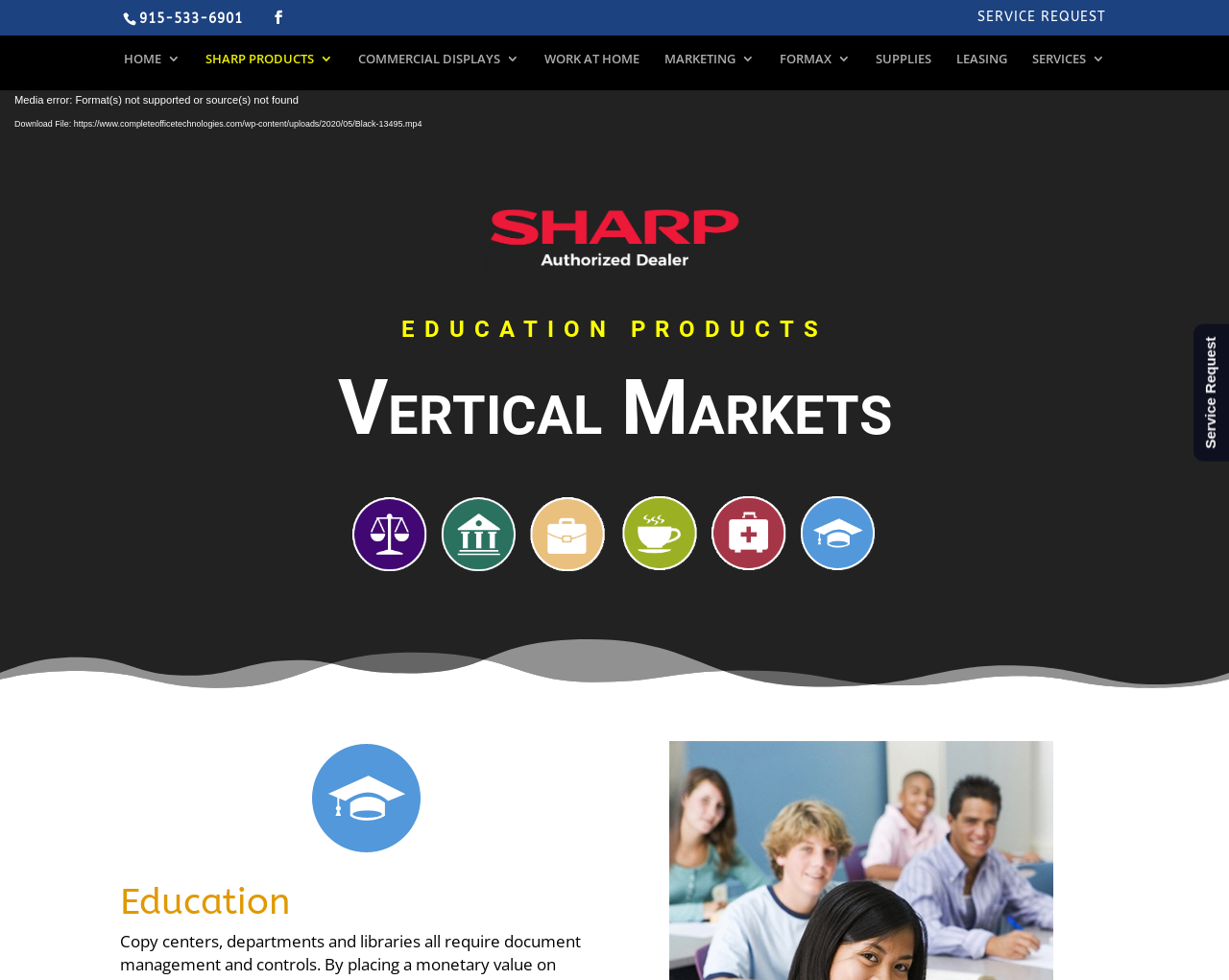Locate the bounding box coordinates of the element I should click to achieve the following instruction: "Learn about education products".

[0.1, 0.312, 0.9, 0.369]